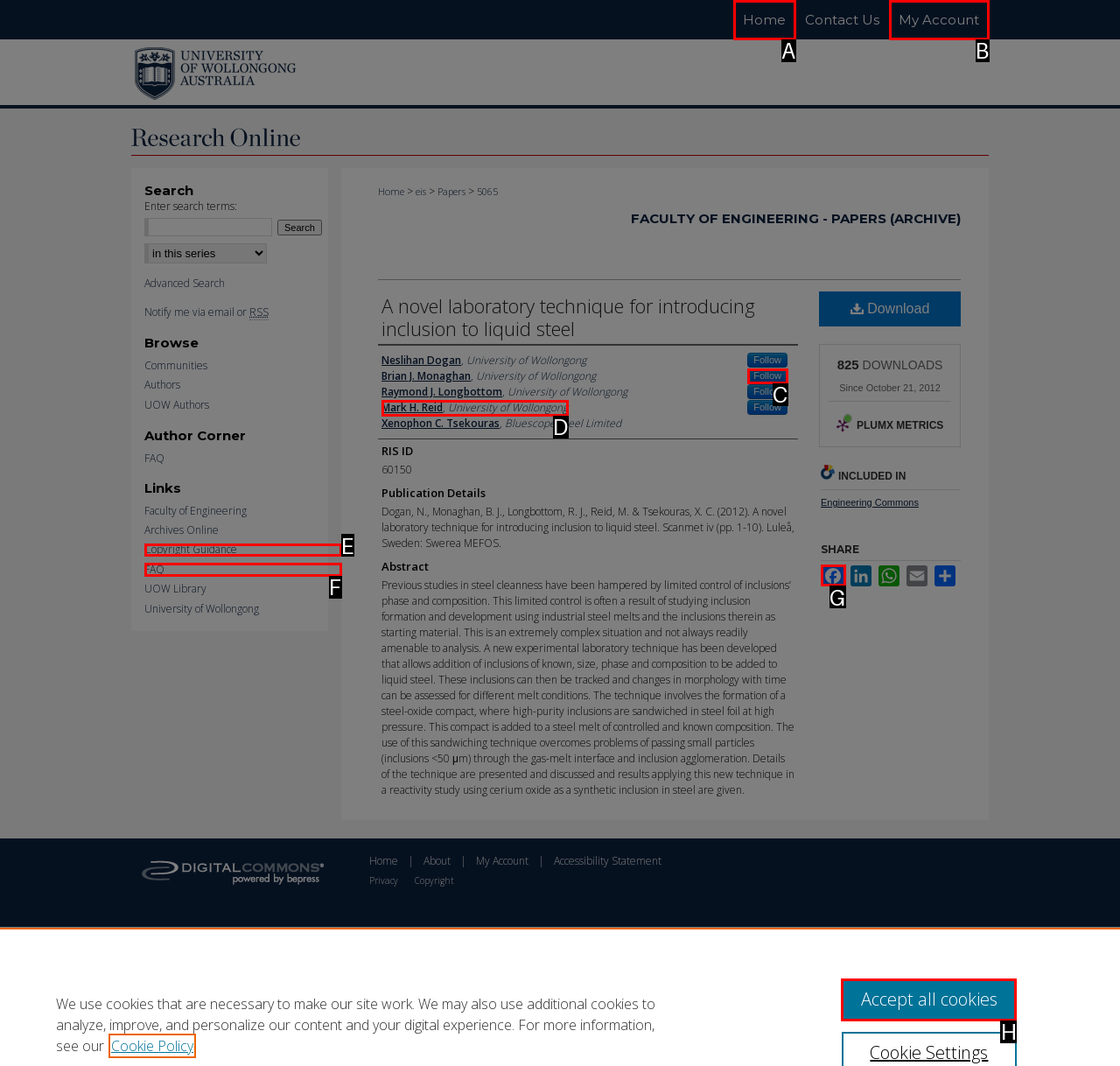What is the letter of the UI element you should click to Share on Facebook? Provide the letter directly.

G